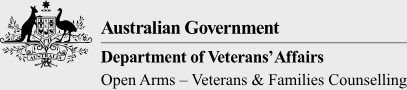Who is the target audience of the support services?
Carefully analyze the image and provide a detailed answer to the question.

The caption clearly states that the Open Arms – Veterans & Families Counselling program is designed to provide mental health support and counselling services specifically for veterans and their families, acknowledging their unique experiences and the need for comprehensive support.